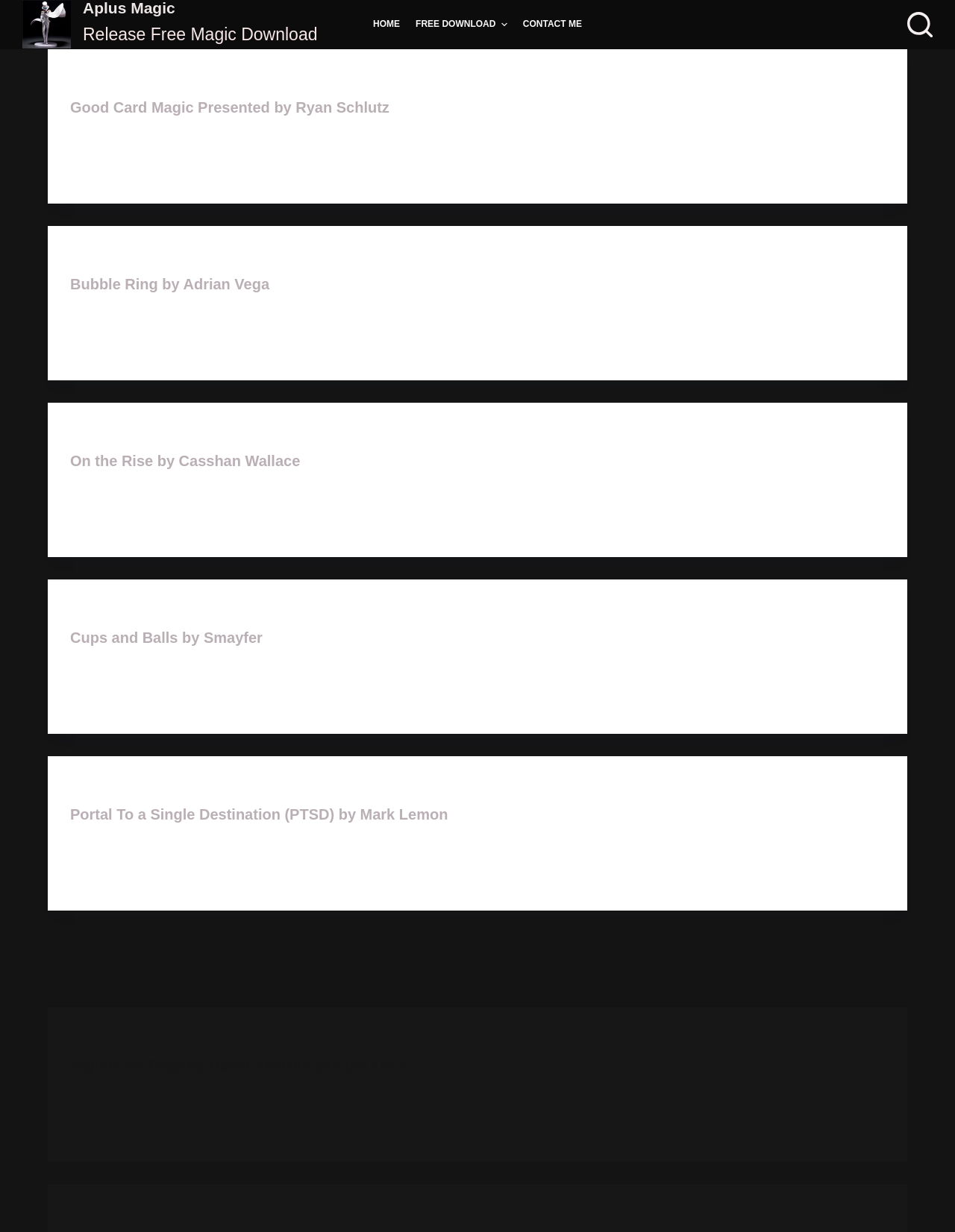Please identify the coordinates of the bounding box that should be clicked to fulfill this instruction: "Click the 'Search' button".

[0.95, 0.01, 0.977, 0.03]